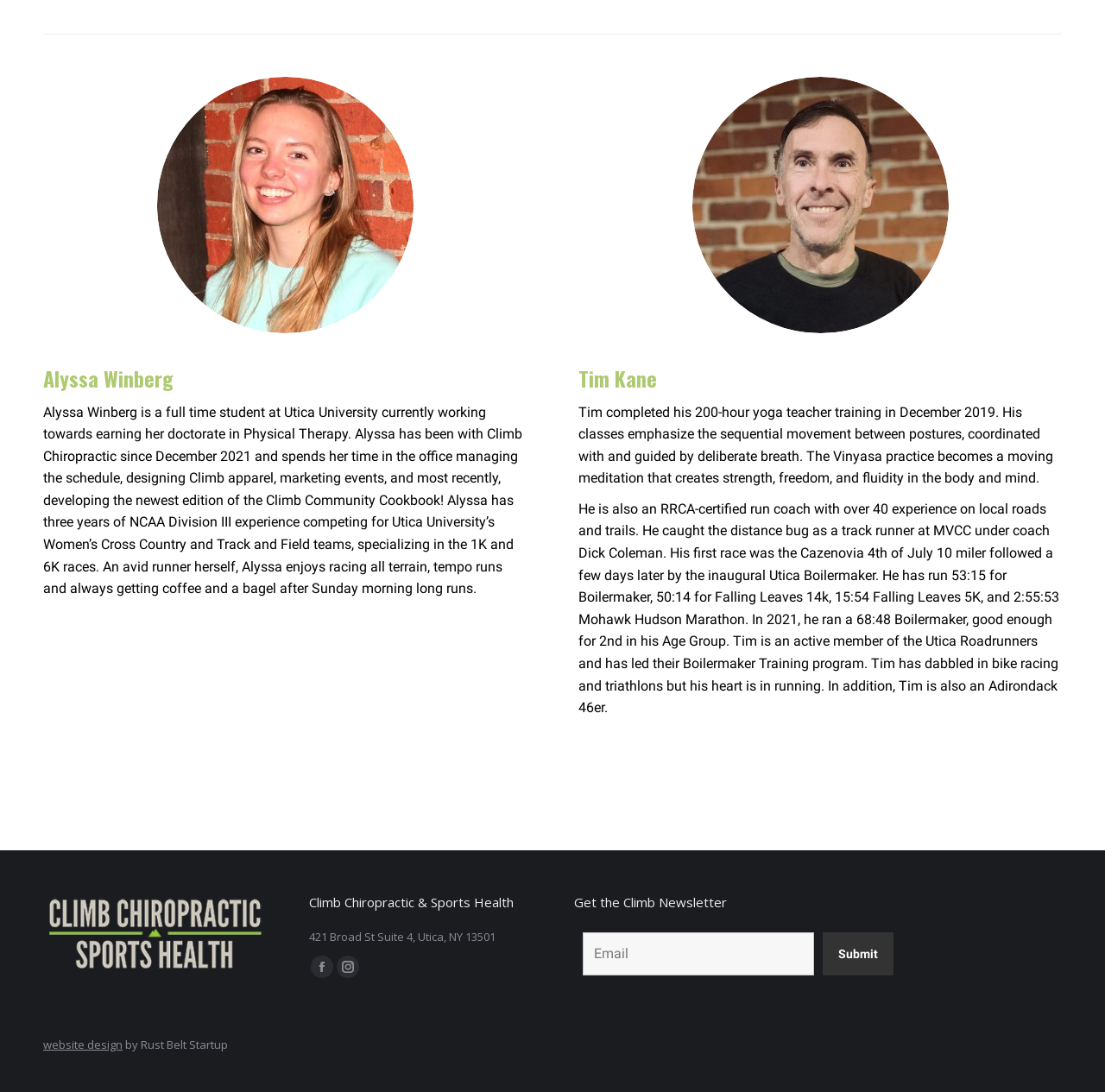Provide your answer to the question using just one word or phrase: How many people are featured on this webpage?

2